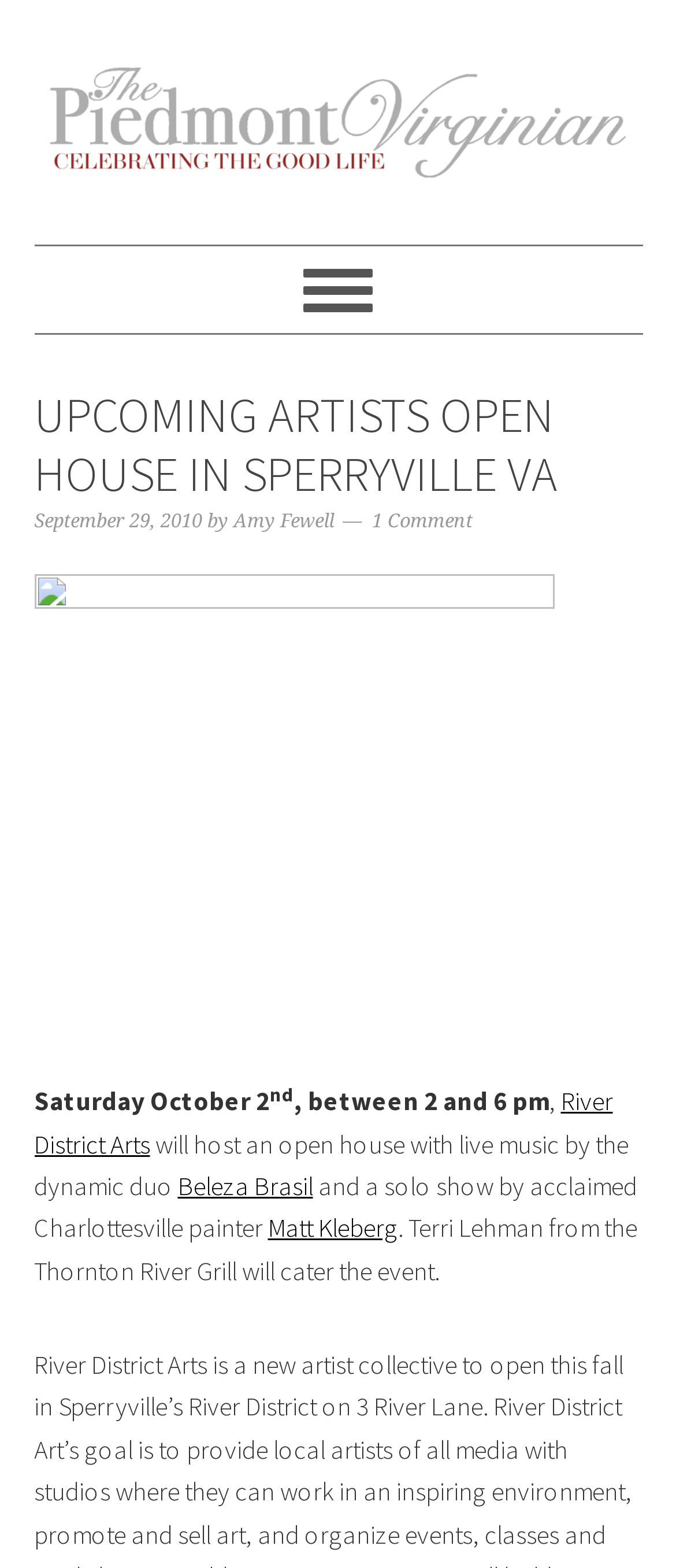Please respond to the question using a single word or phrase:
What is the name of the dynamic duo performing at the open house?

Beleza Brasil